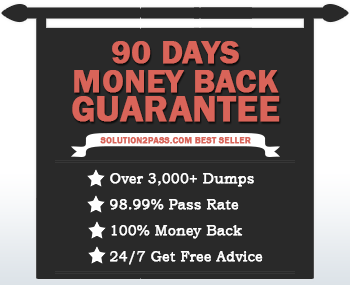Examine the image and give a thorough answer to the following question:
What is the duration of the money-back guarantee?

The image prominently displays a '90 Days Money Back Guarantee' assurance, emphasizing the commitment to customer satisfaction and providing a sense of security for potential buyers.